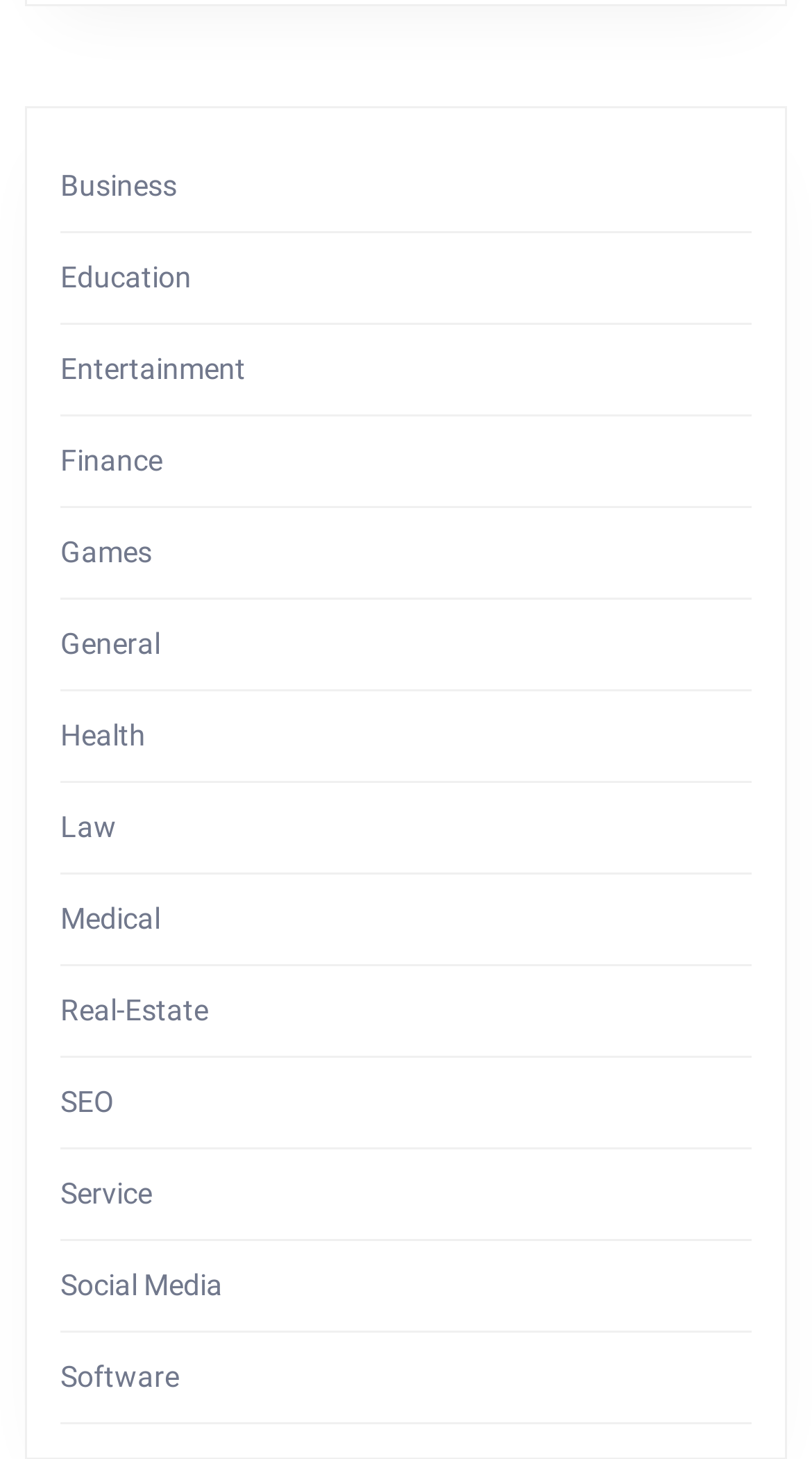Please identify the bounding box coordinates of the element's region that needs to be clicked to fulfill the following instruction: "Read about Cystic Acne". The bounding box coordinates should consist of four float numbers between 0 and 1, i.e., [left, top, right, bottom].

None